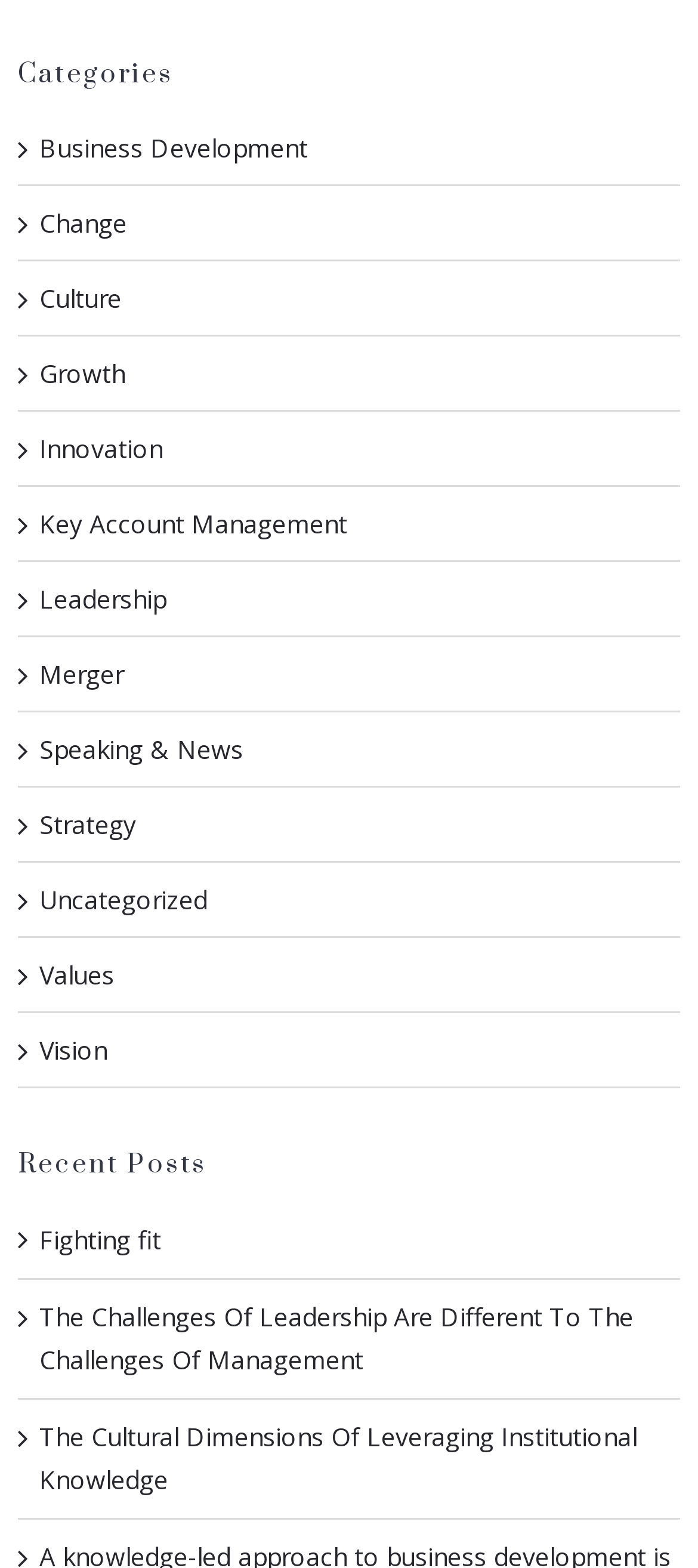How many links are under the 'Categories' heading?
Respond with a short answer, either a single word or a phrase, based on the image.

12